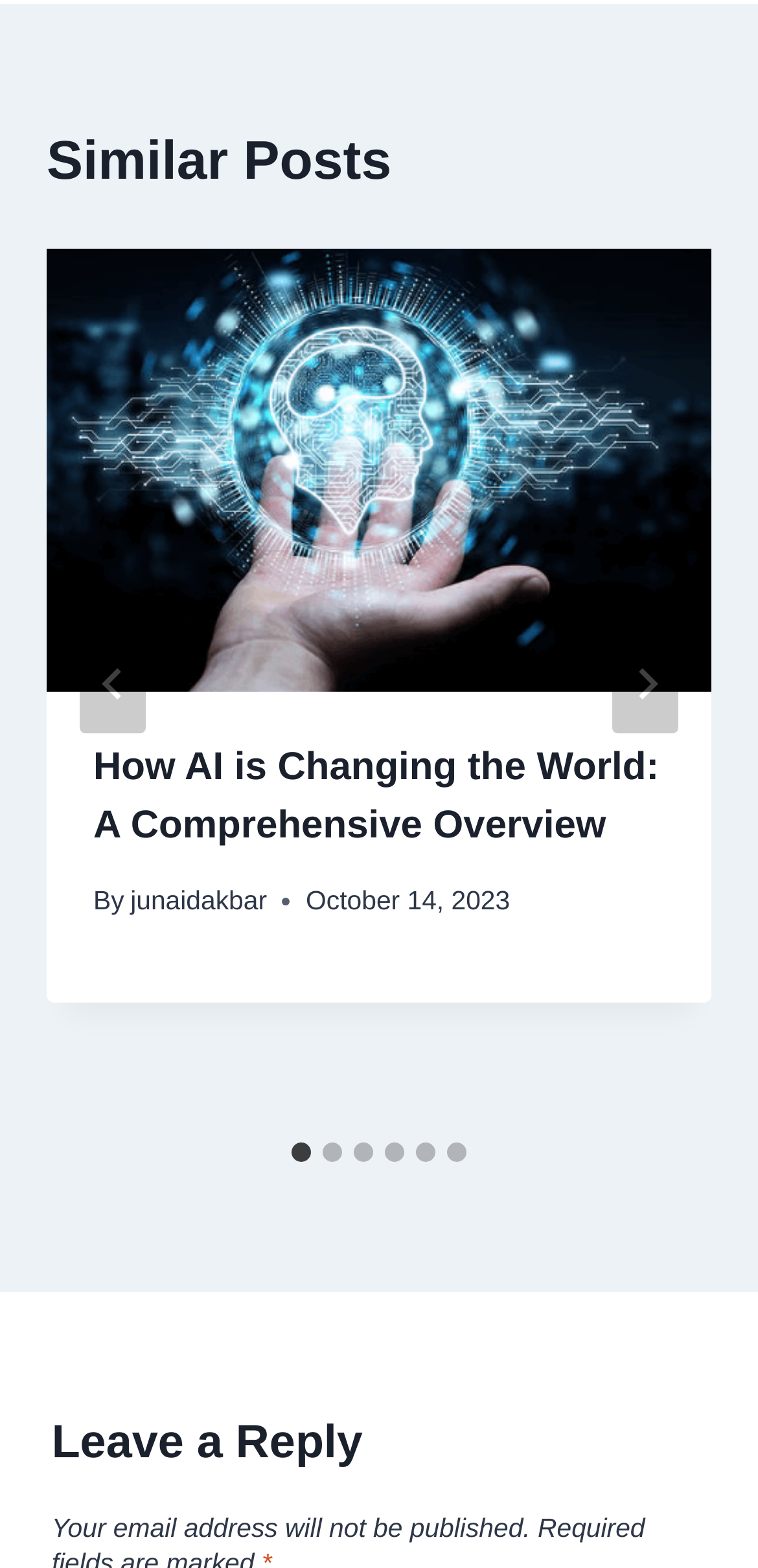Given the description: "aria-label="Go to slide 5"", determine the bounding box coordinates of the UI element. The coordinates should be formatted as four float numbers between 0 and 1, [left, top, right, bottom].

[0.549, 0.728, 0.574, 0.741]